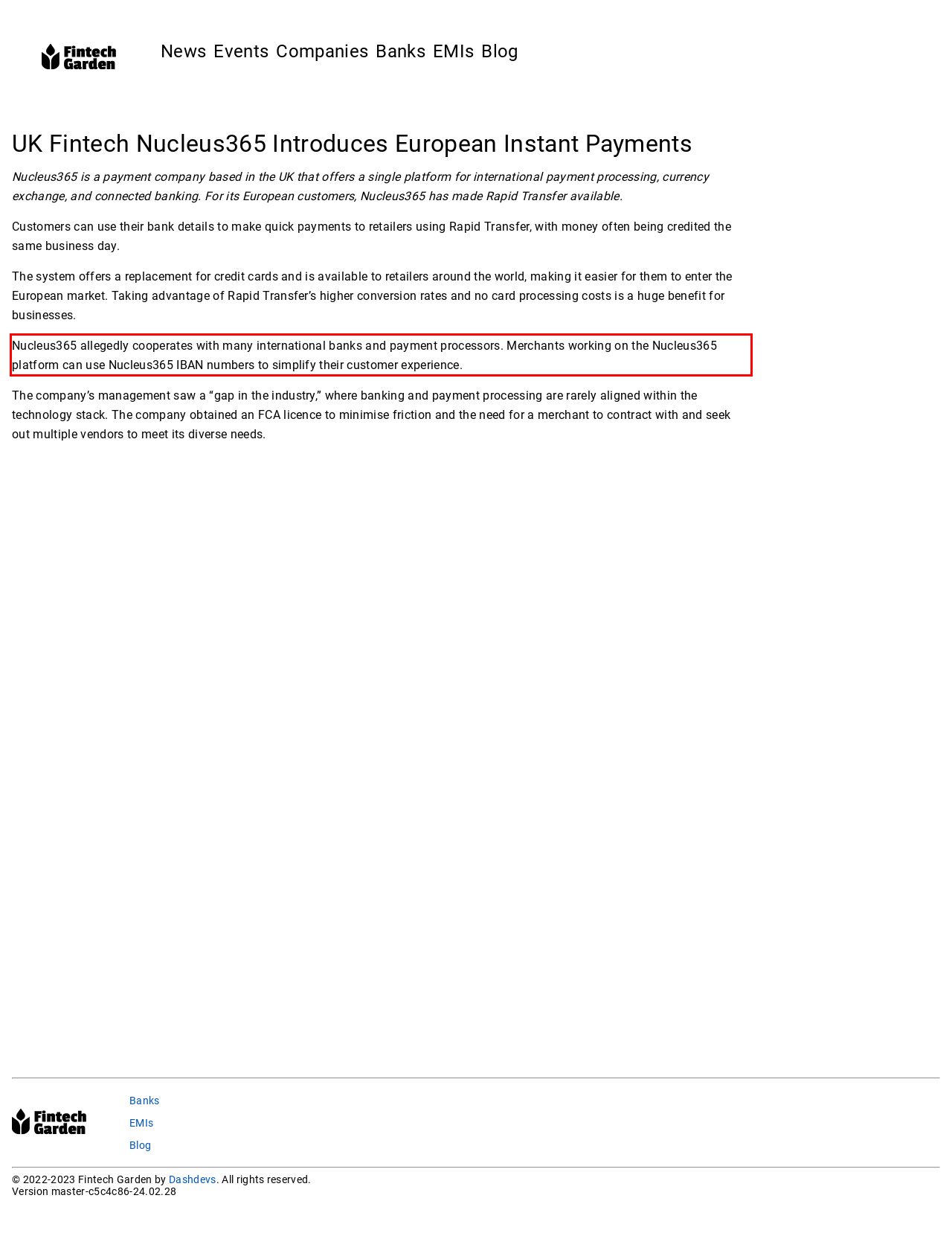Examine the webpage screenshot, find the red bounding box, and extract the text content within this marked area.

Nucleus365 allegedly cooperates with many international banks and payment processors. Merchants working on the Nucleus365 platform can use Nucleus365 IBAN numbers to simplify their customer experience.